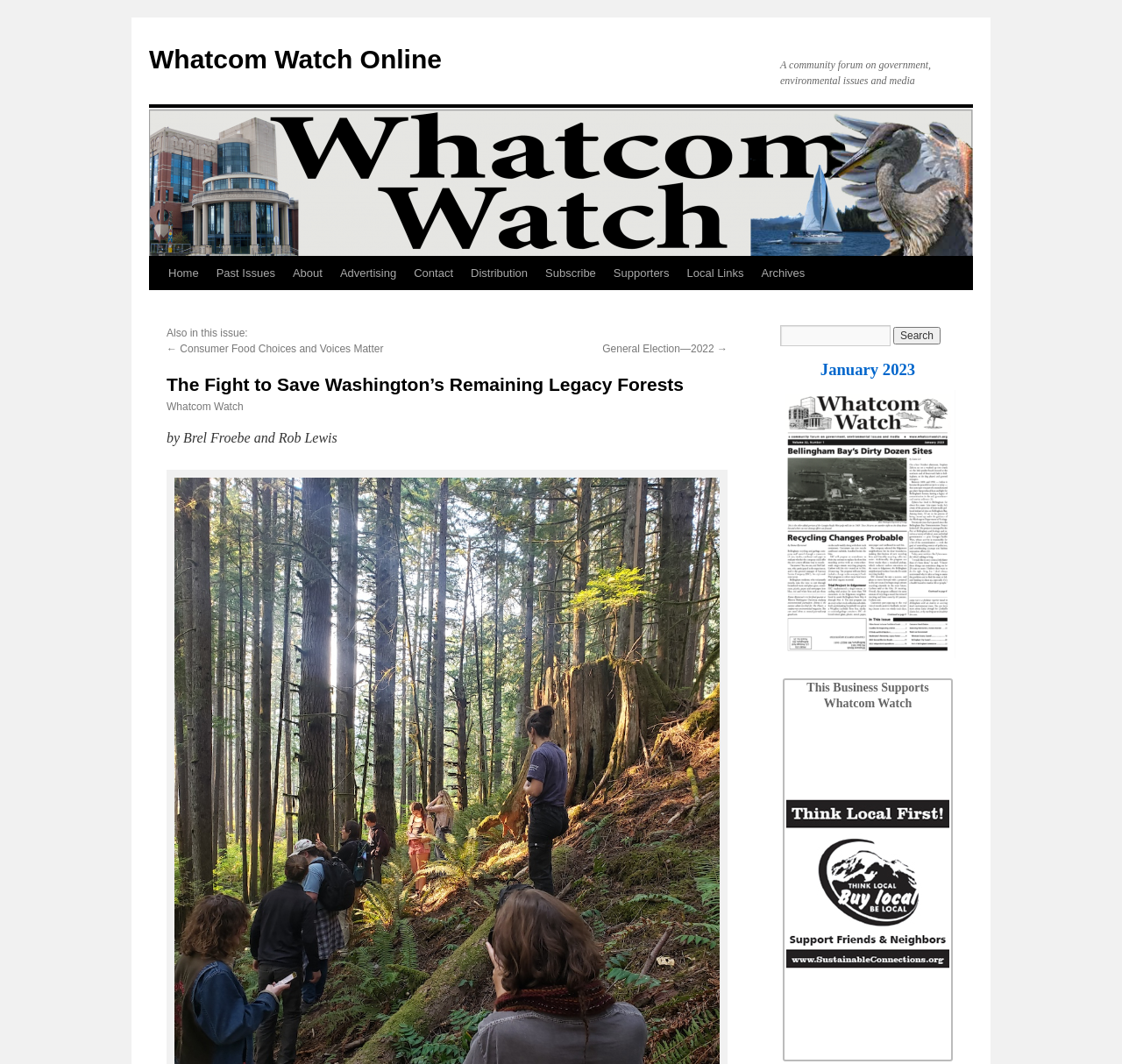Who are the authors of the article?
Can you provide an in-depth and detailed response to the question?

The authors of the article can be found below the heading of the webpage, where it says 'by Brel Froebe and Rob Lewis'. These are the authors of the article.